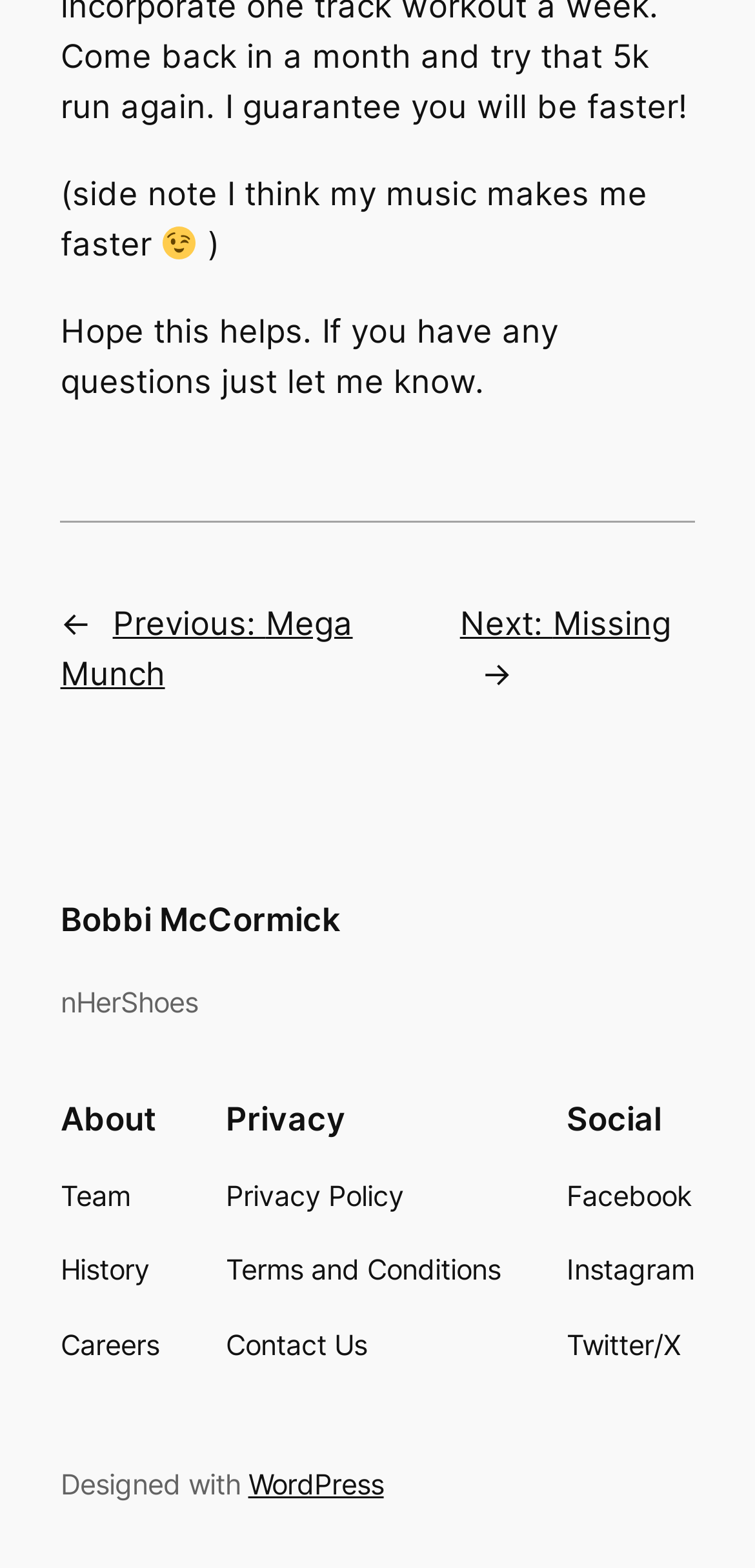How many social media links are there?
Please give a detailed and elaborate answer to the question based on the image.

There are three social media links at the bottom of the webpage: 'Facebook', 'Instagram', and 'Twitter/X'. These links can be found under the 'Social Media' navigation section.